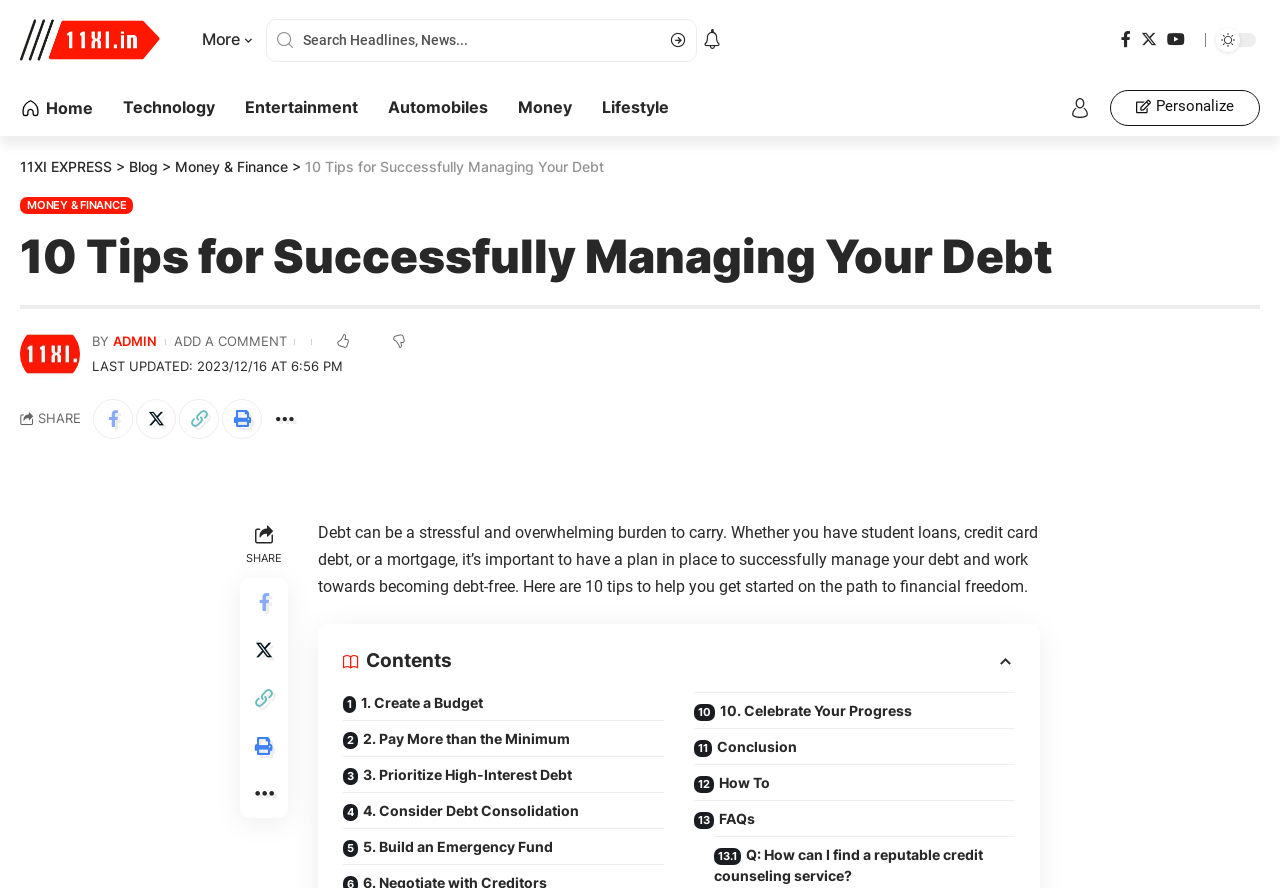Find the bounding box coordinates of the area to click in order to follow the instruction: "Click on the link to create a budget".

[0.268, 0.779, 0.519, 0.811]